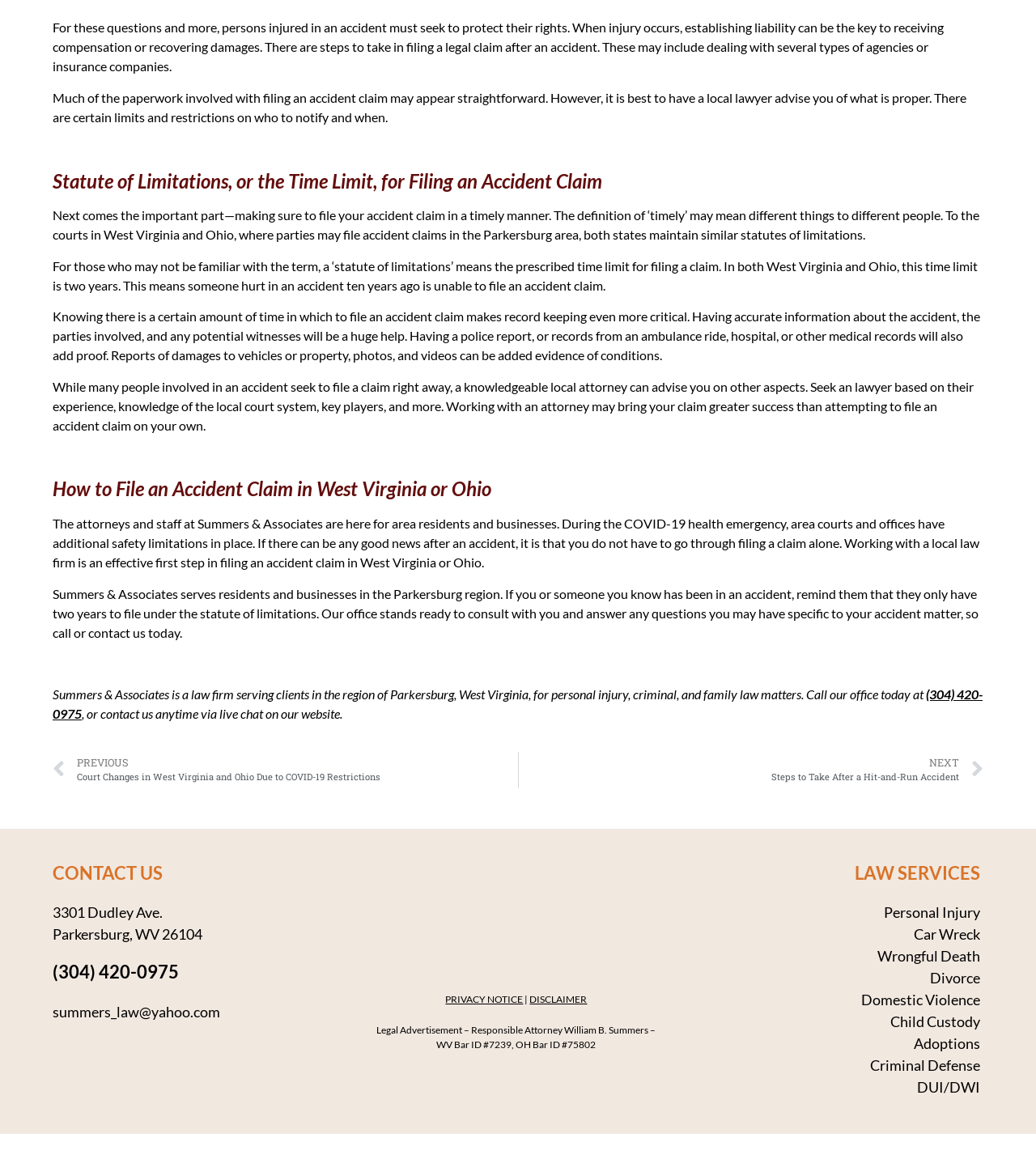Locate the bounding box coordinates of the element to click to perform the following action: 'Explore DESTINATION: DANCE – 2016.APRIL'. The coordinates should be given as four float values between 0 and 1, in the form of [left, top, right, bottom].

None